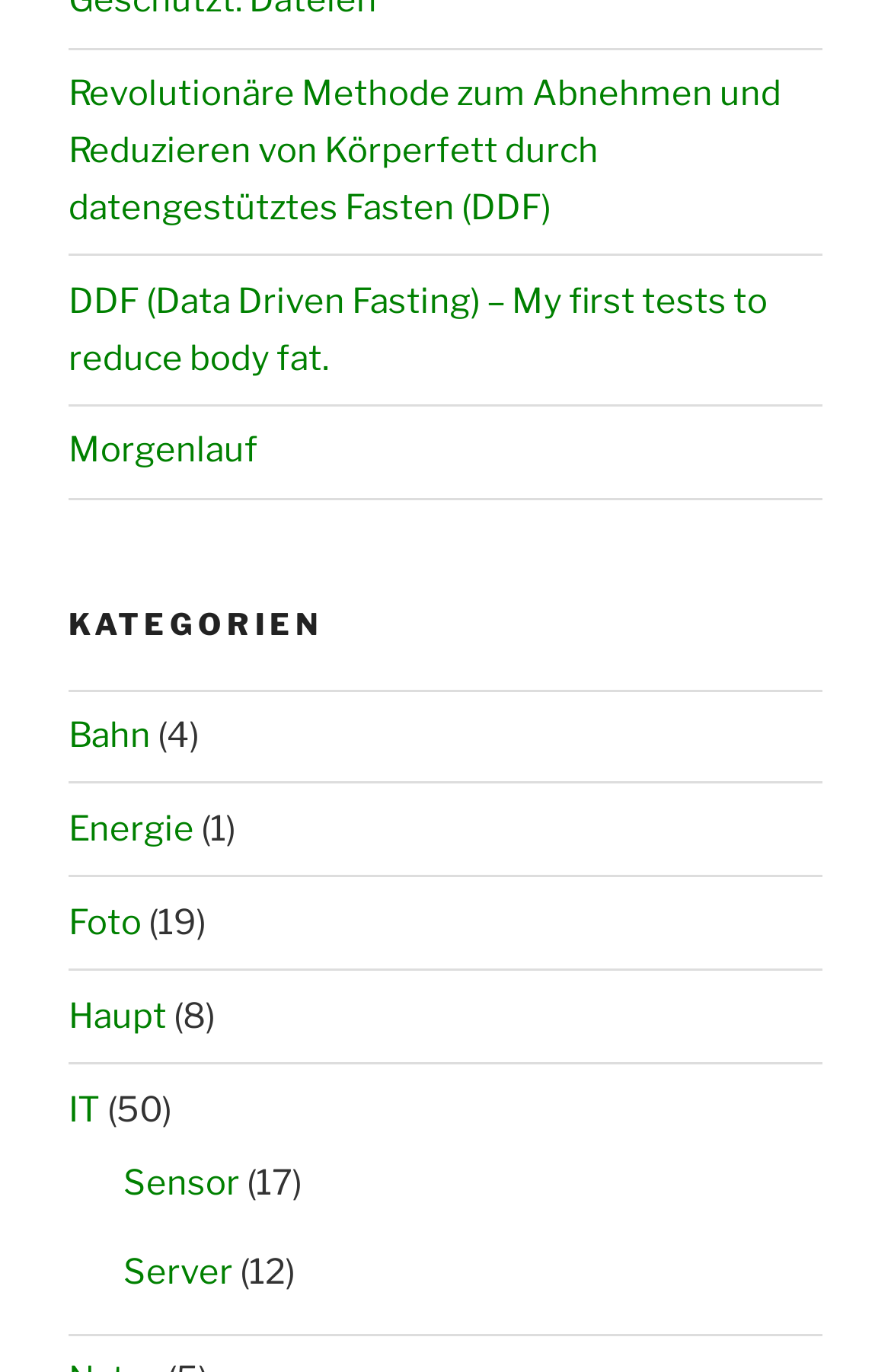How many links are under the 'KATEGORIEN' heading?
Answer with a single word or phrase by referring to the visual content.

9